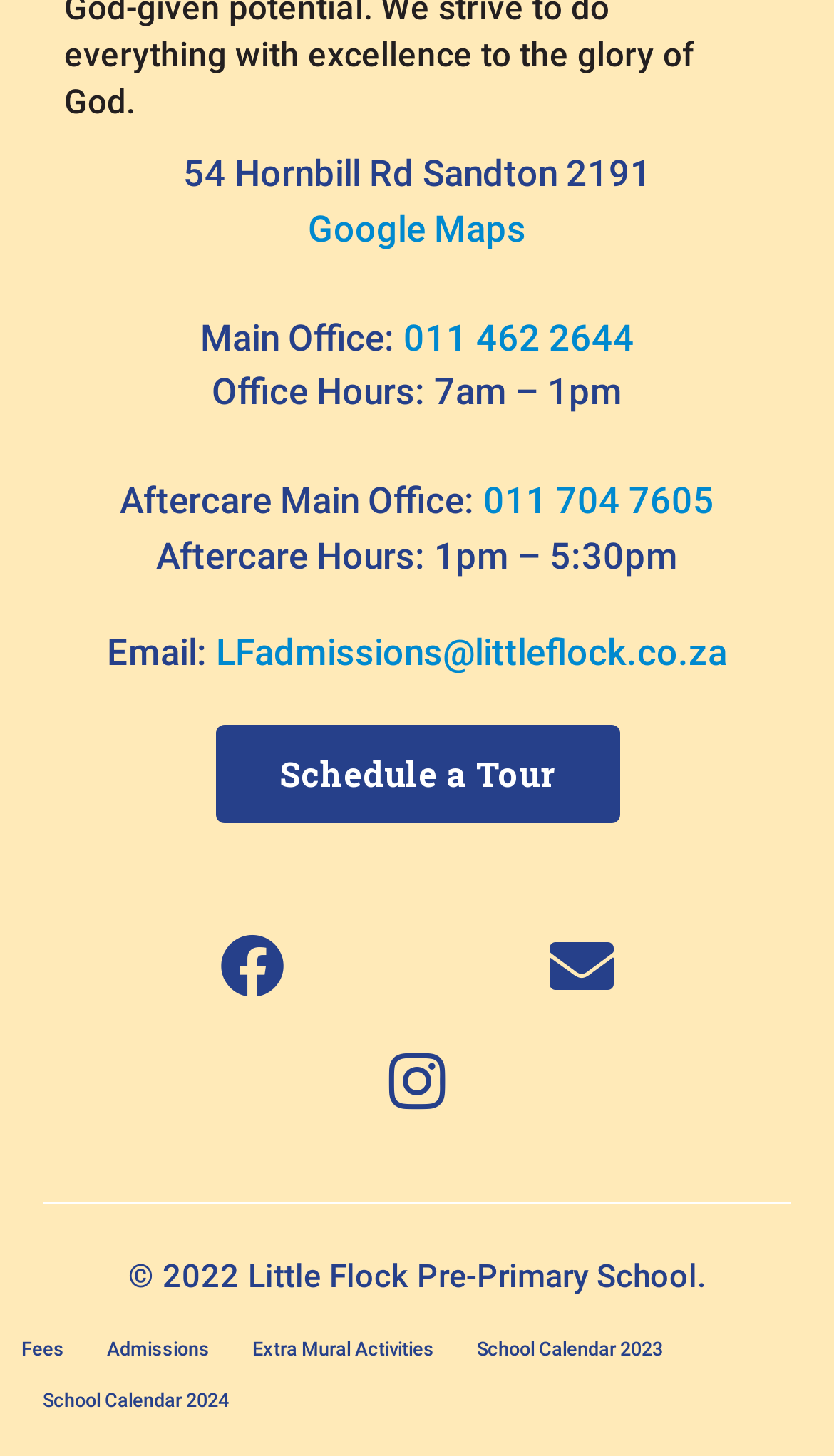Could you highlight the region that needs to be clicked to execute the instruction: "Check school fees"?

[0.026, 0.909, 0.077, 0.945]